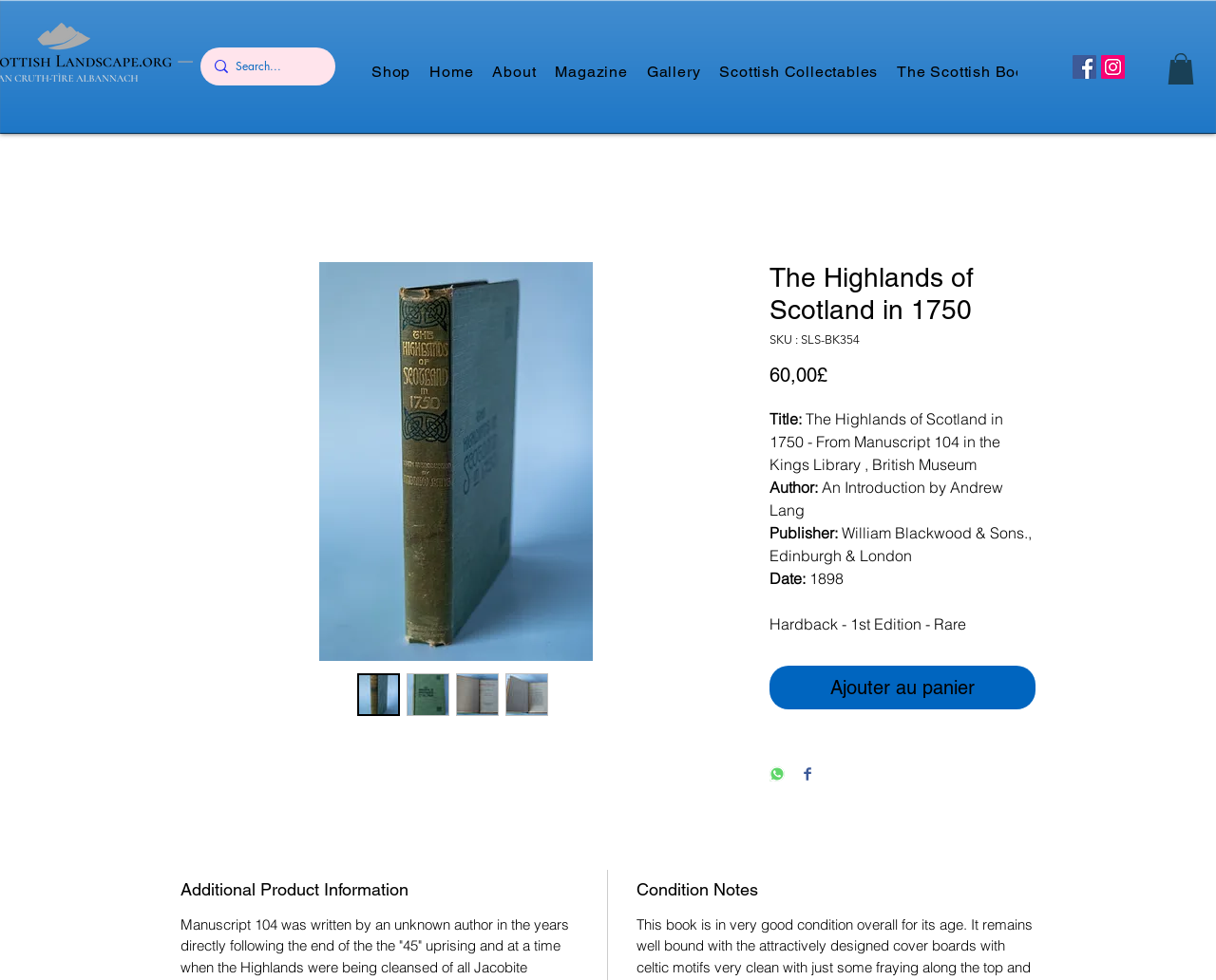What is the publisher of the book?
Based on the screenshot, respond with a single word or phrase.

William Blackwood & Sons., Edinburgh & London